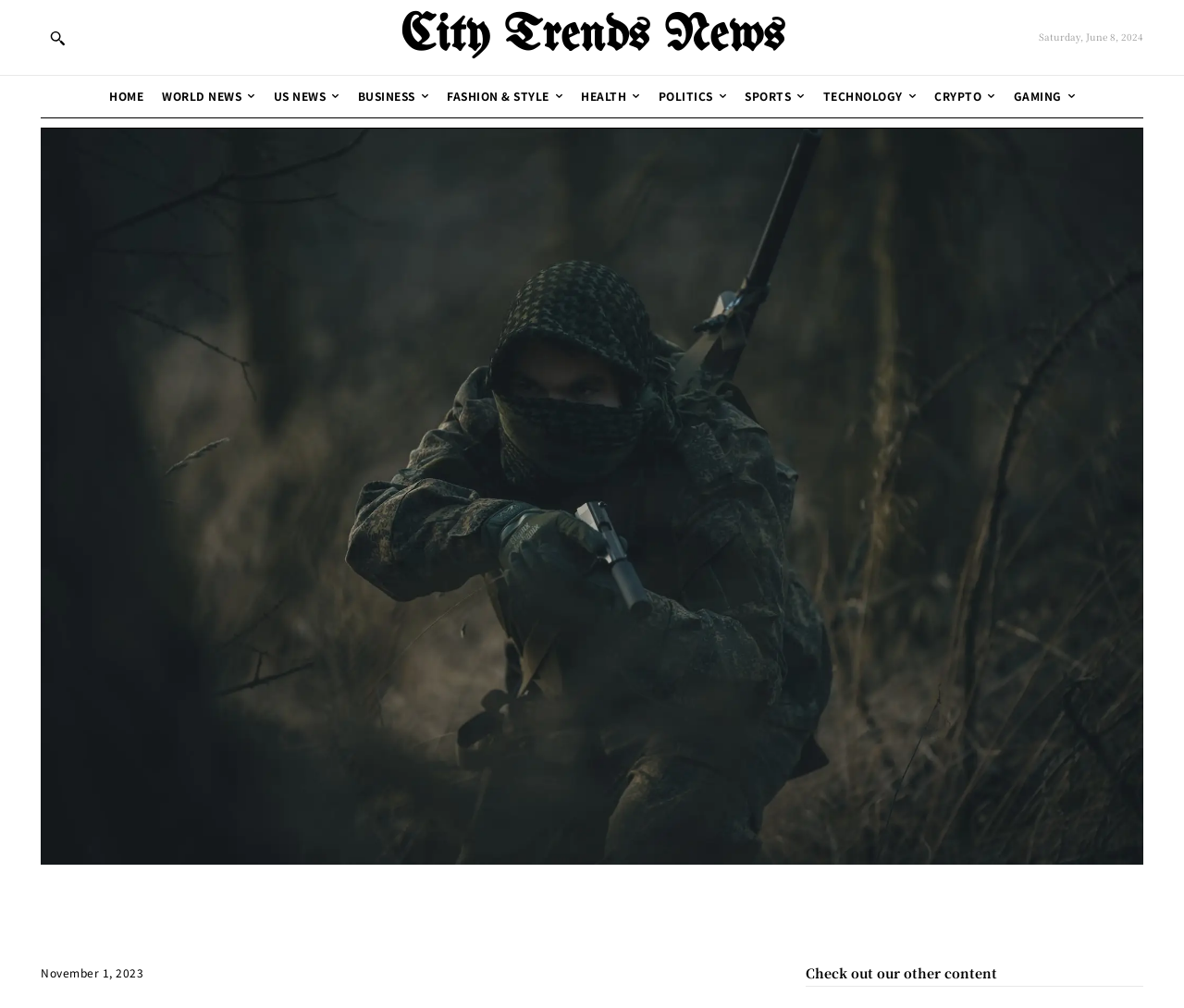Please identify the bounding box coordinates of the area that needs to be clicked to fulfill the following instruction: "Go to City Trends News homepage."

[0.338, 0.009, 0.662, 0.065]